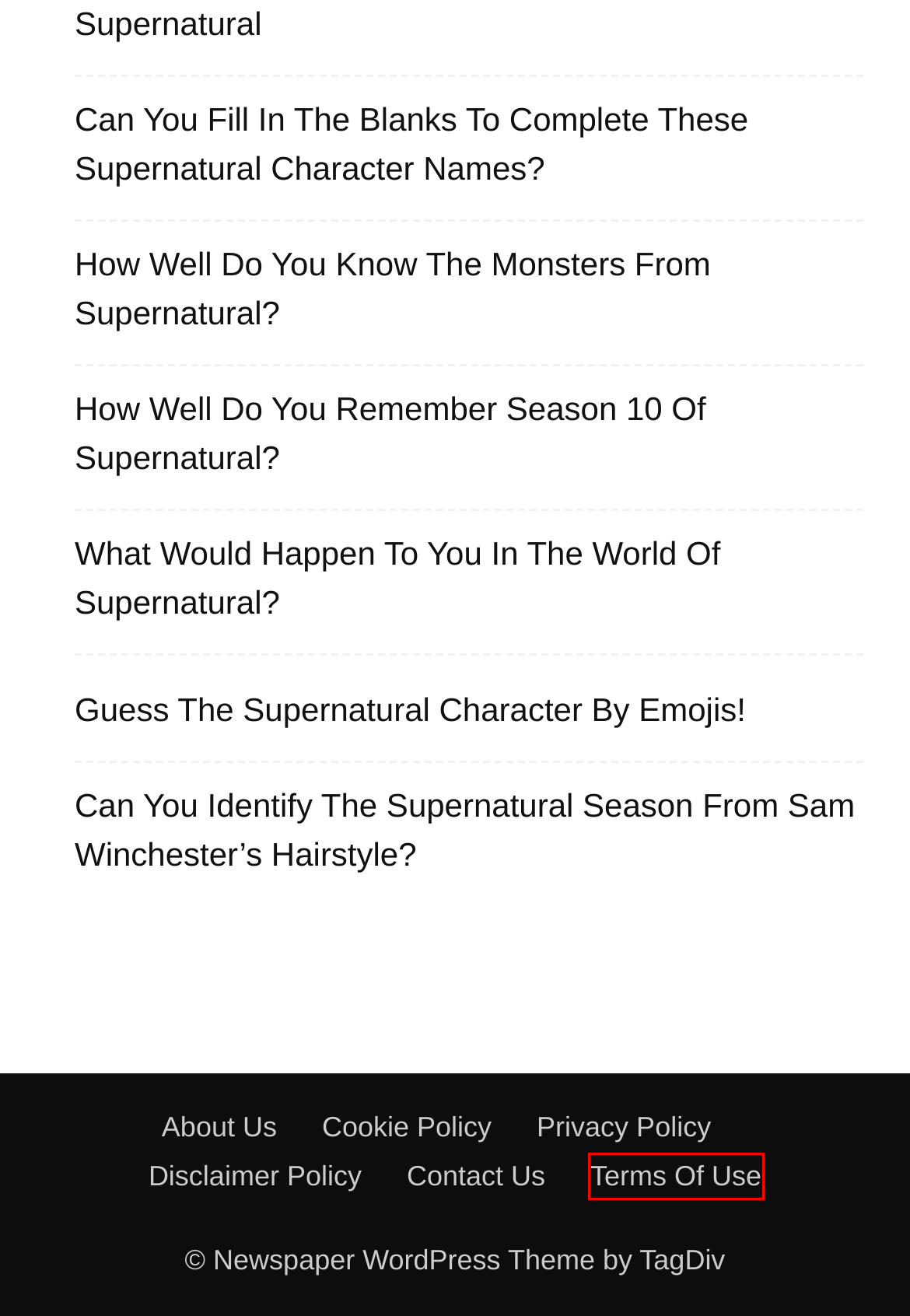A screenshot of a webpage is given with a red bounding box around a UI element. Choose the description that best matches the new webpage shown after clicking the element within the red bounding box. Here are the candidates:
A. How Well Do You Know The Monsters From Supernatural? - Humor Nation
B. Terms Of Use - Humor Nation
C. What Would Happen To You In The World Of Supernatural? - Humor Nation
D. About Us - Humor Nation
E. Can You Fill In The Blanks To Complete These Supernatural Character Names? - Humor Nation
F. Disclaimer Policy - Humor Nation
G. How Well Do You Remember Season 10 Of Supernatural? - Humor Nation
H. Can You Identify The Supernatural Season From Sam Winchester's Hairstyle? - Humor Nation

B